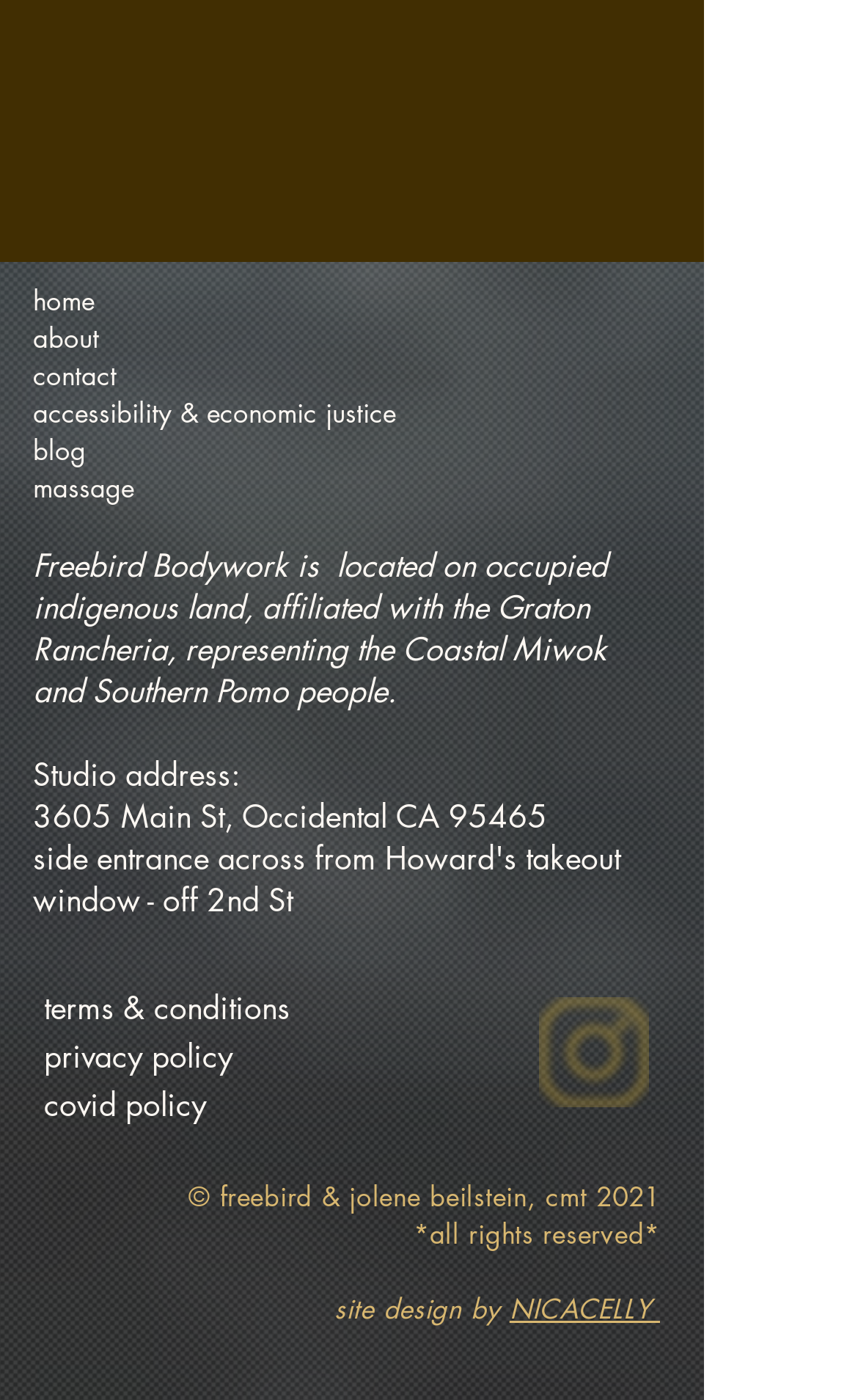From the webpage screenshot, predict the bounding box coordinates (top-left x, top-left y, bottom-right x, bottom-right y) for the UI element described here: terms & conditions

[0.051, 0.705, 0.338, 0.735]